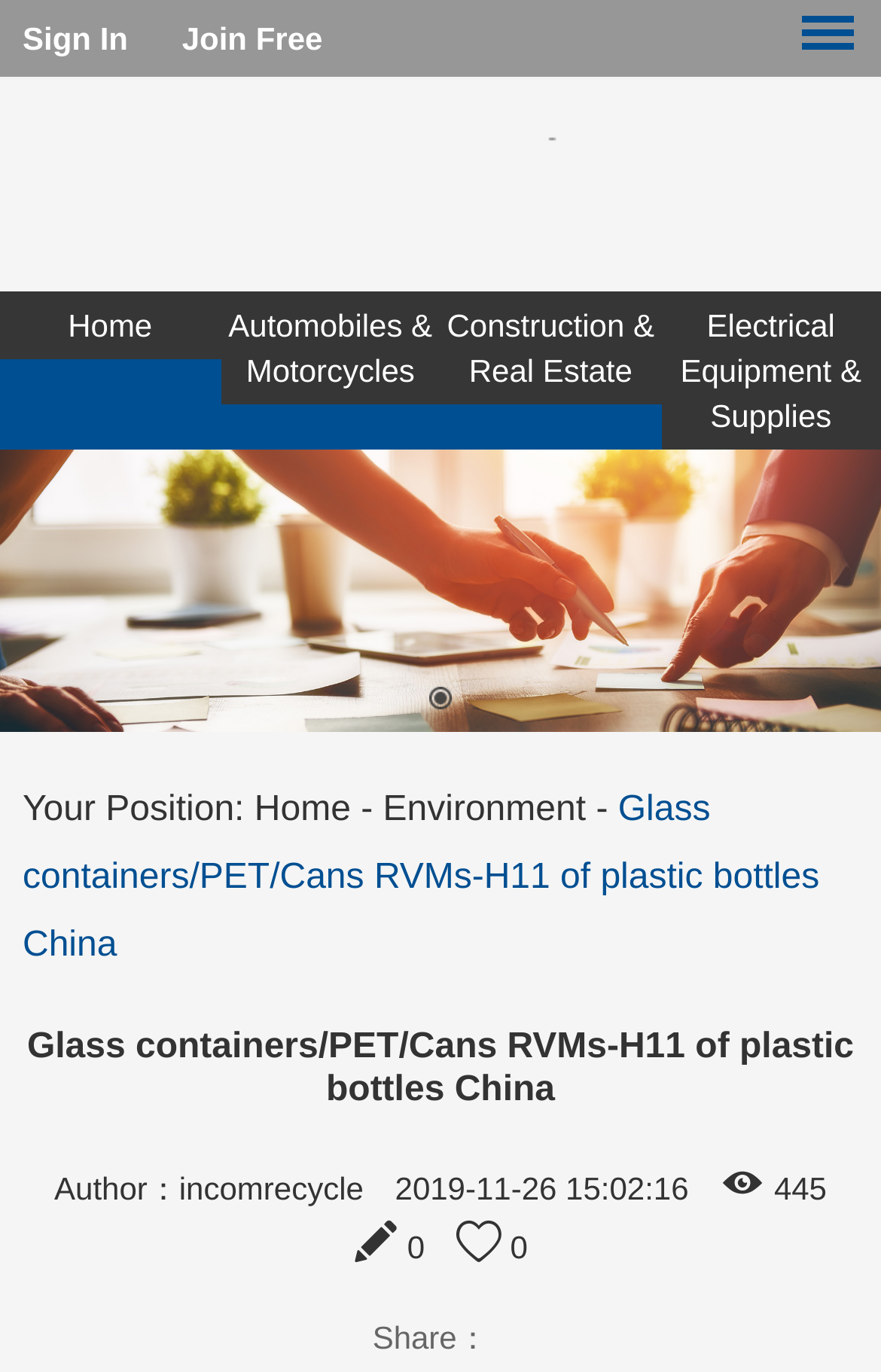Please identify the bounding box coordinates of the clickable element to fulfill the following instruction: "Sign in to the website". The coordinates should be four float numbers between 0 and 1, i.e., [left, top, right, bottom].

[0.026, 0.015, 0.145, 0.041]